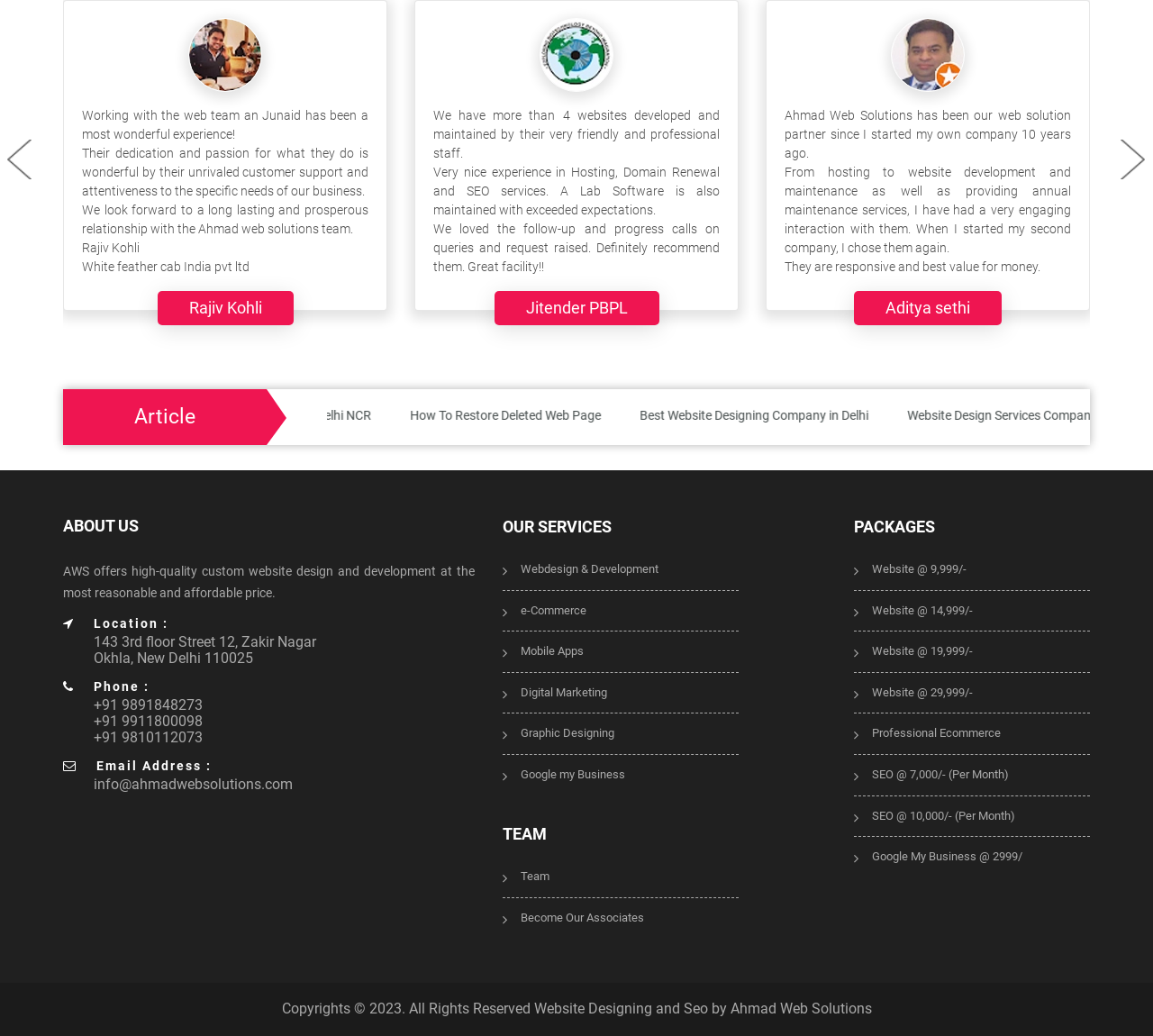Provide a brief response to the question below using a single word or phrase: 
What is the price of the professional e-commerce package?

Not specified